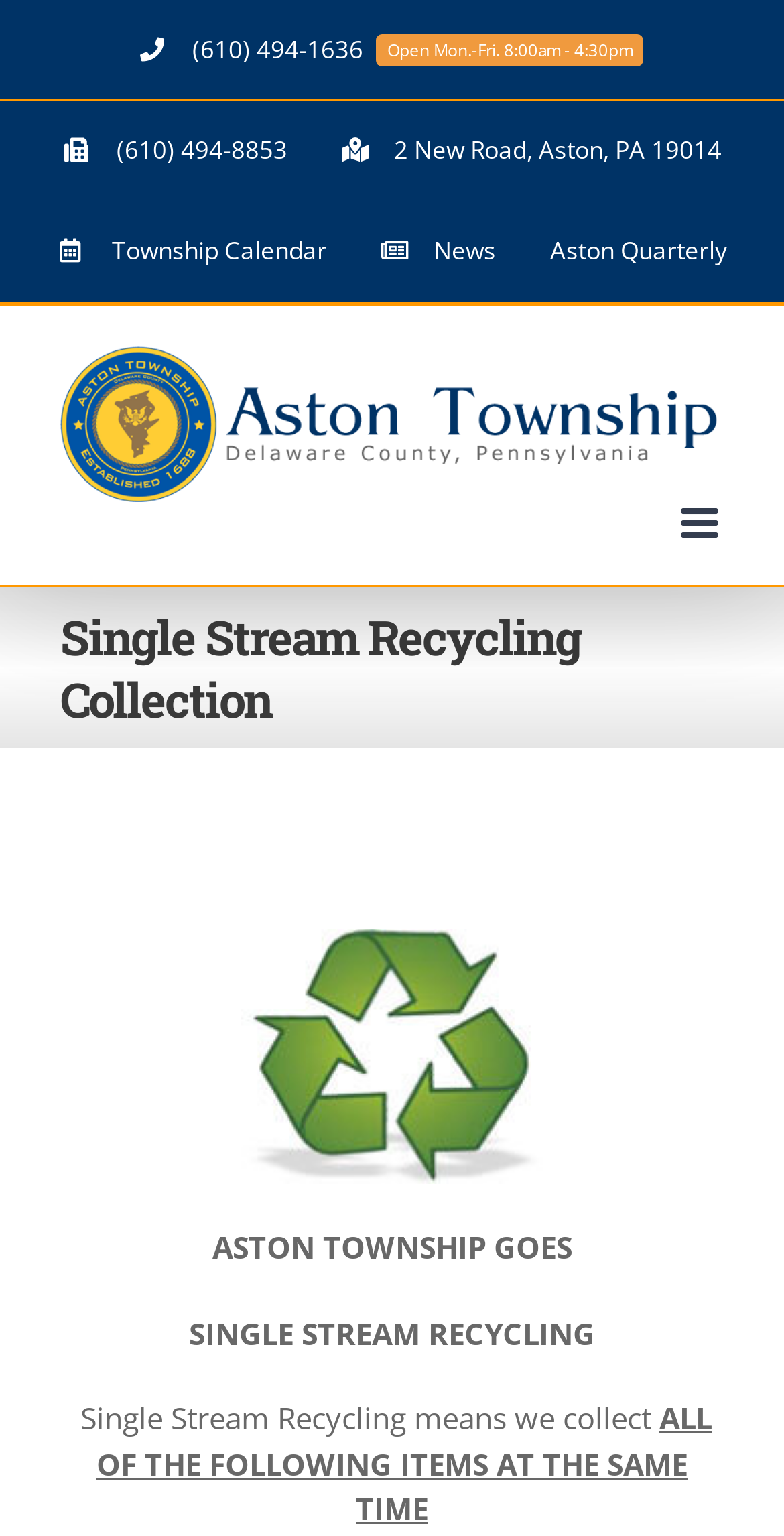Find and provide the bounding box coordinates for the UI element described here: "alt="Official Aston Township Website Logo"". The coordinates should be given as four float numbers between 0 and 1: [left, top, right, bottom].

[0.077, 0.225, 0.923, 0.327]